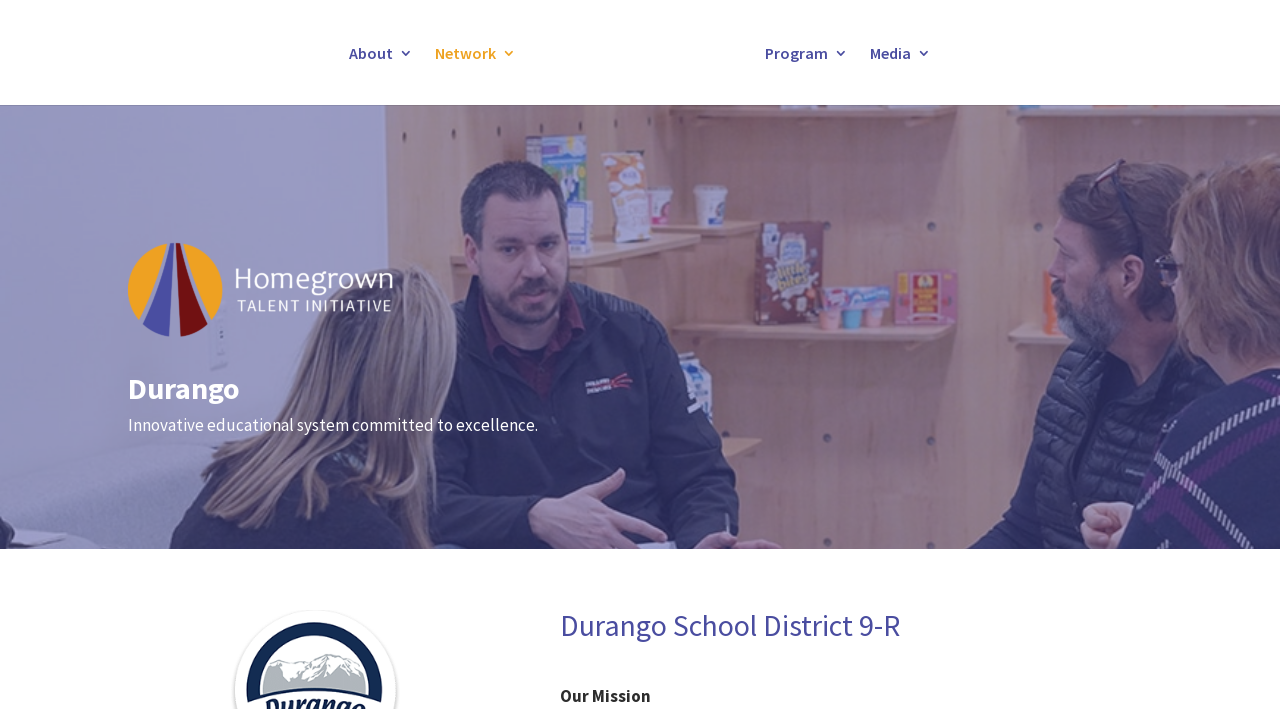Detail the various sections and features of the webpage.

The webpage is about the Durango Homegrown Talent Initiative, with a prominent heading "Durango" located at the top center of the page. Below the heading, there is a brief description of the initiative, stating that it is an "Innovative educational system committed to excellence."

At the top of the page, there is a navigation menu with five options: "About", "Network", "Homegrown Talent Initiative", "Program", and "Media", arranged from left to right. The "Homegrown Talent Initiative" option is a link accompanied by an image.

Further down the page, there is another heading "Durango School District 9-R" located at the bottom center of the page. Below this heading, there is a section labeled "Our Mission", but the content of the mission is not specified.

Overall, the webpage appears to be a simple and informative page about the Durango Homegrown Talent Initiative, with a clear structure and easy-to-navigate menu.